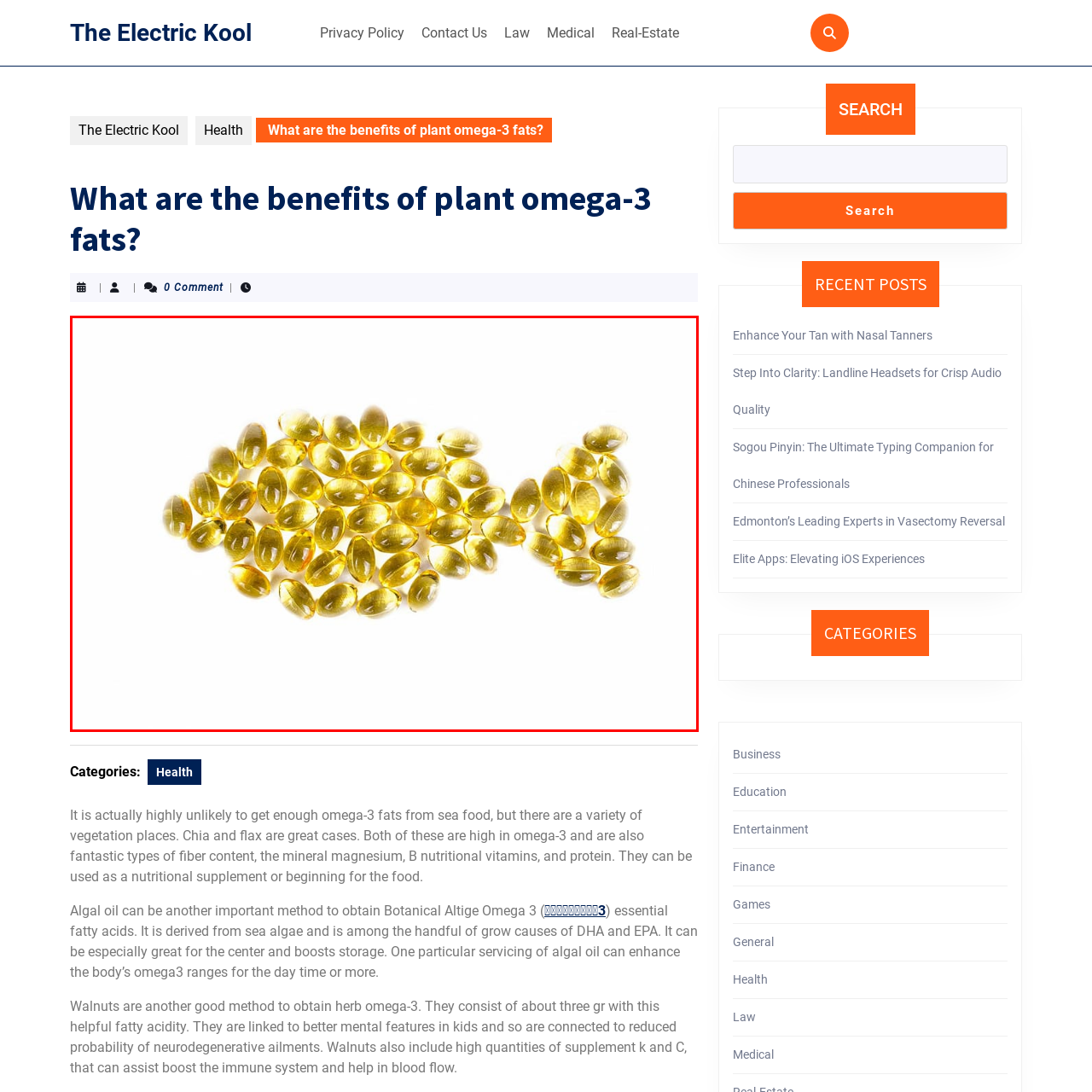Refer to the image area inside the black border, What is the topic of the article featured on The Electric Kool? 
Respond concisely with a single word or phrase.

Benefits of plant omega-3 fats